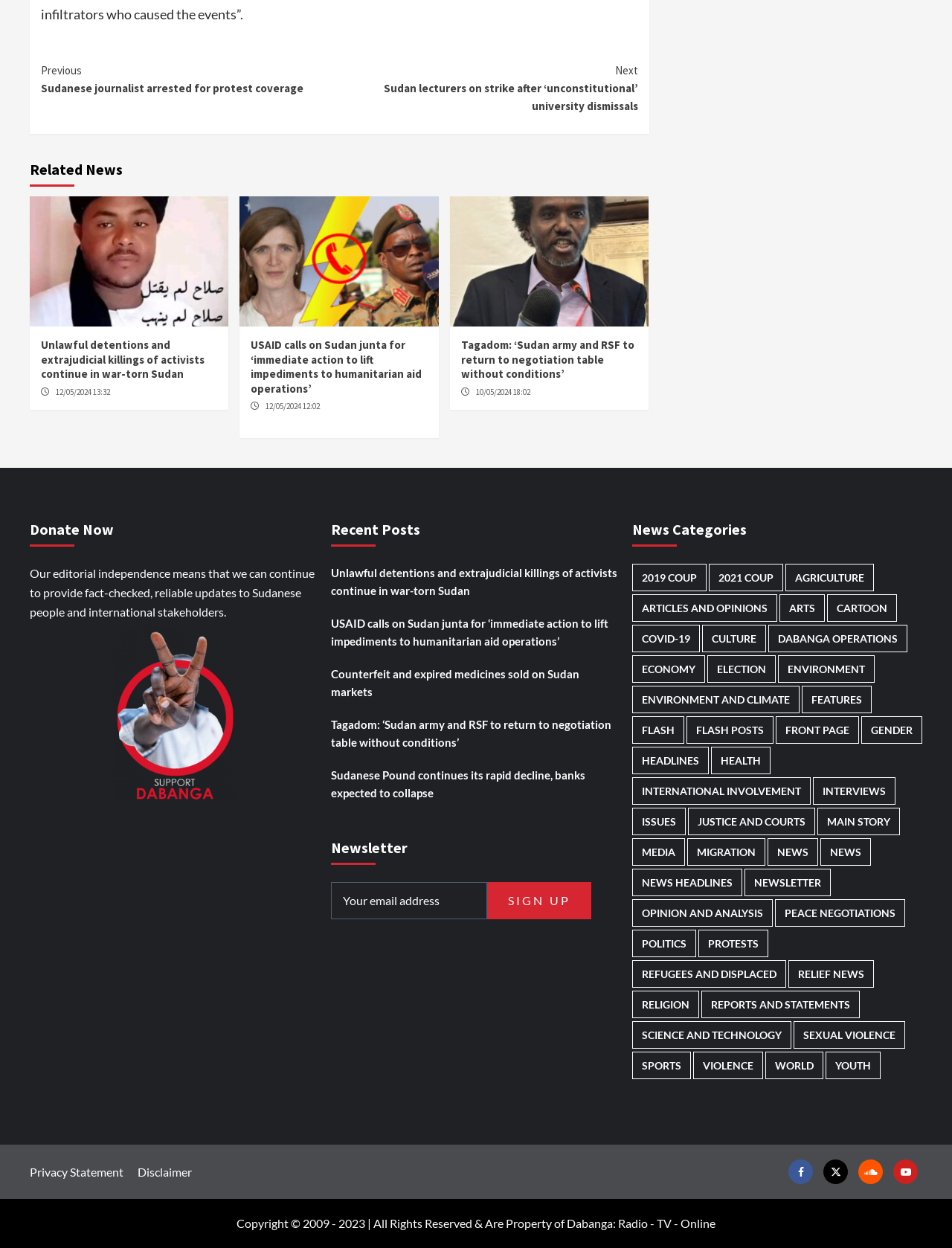Please reply to the following question using a single word or phrase: 
How many recent posts are there?

5